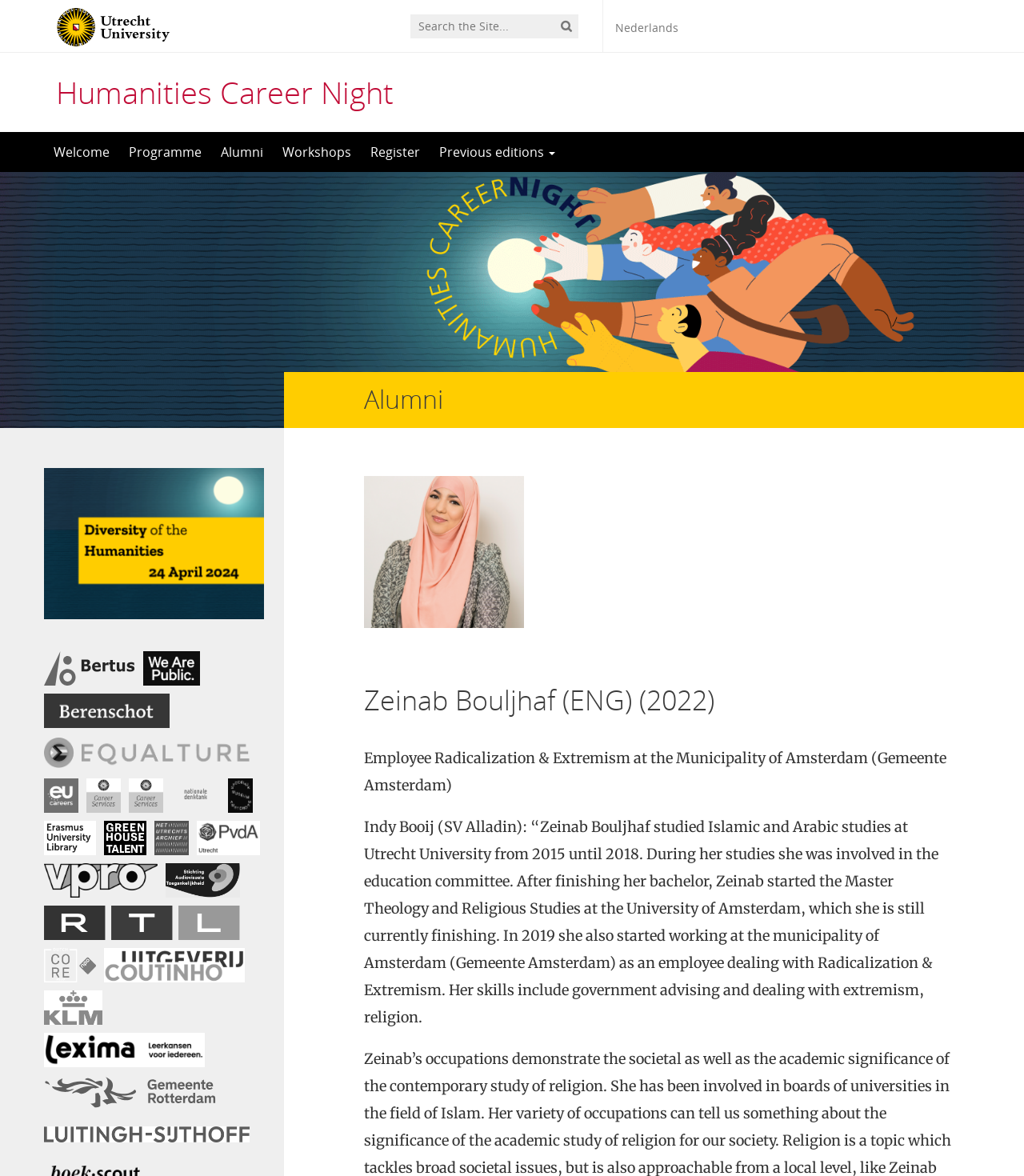Please determine the bounding box coordinates of the element to click on in order to accomplish the following task: "Click the Register link". Ensure the coordinates are four float numbers ranging from 0 to 1, i.e., [left, top, right, bottom].

[0.352, 0.112, 0.42, 0.146]